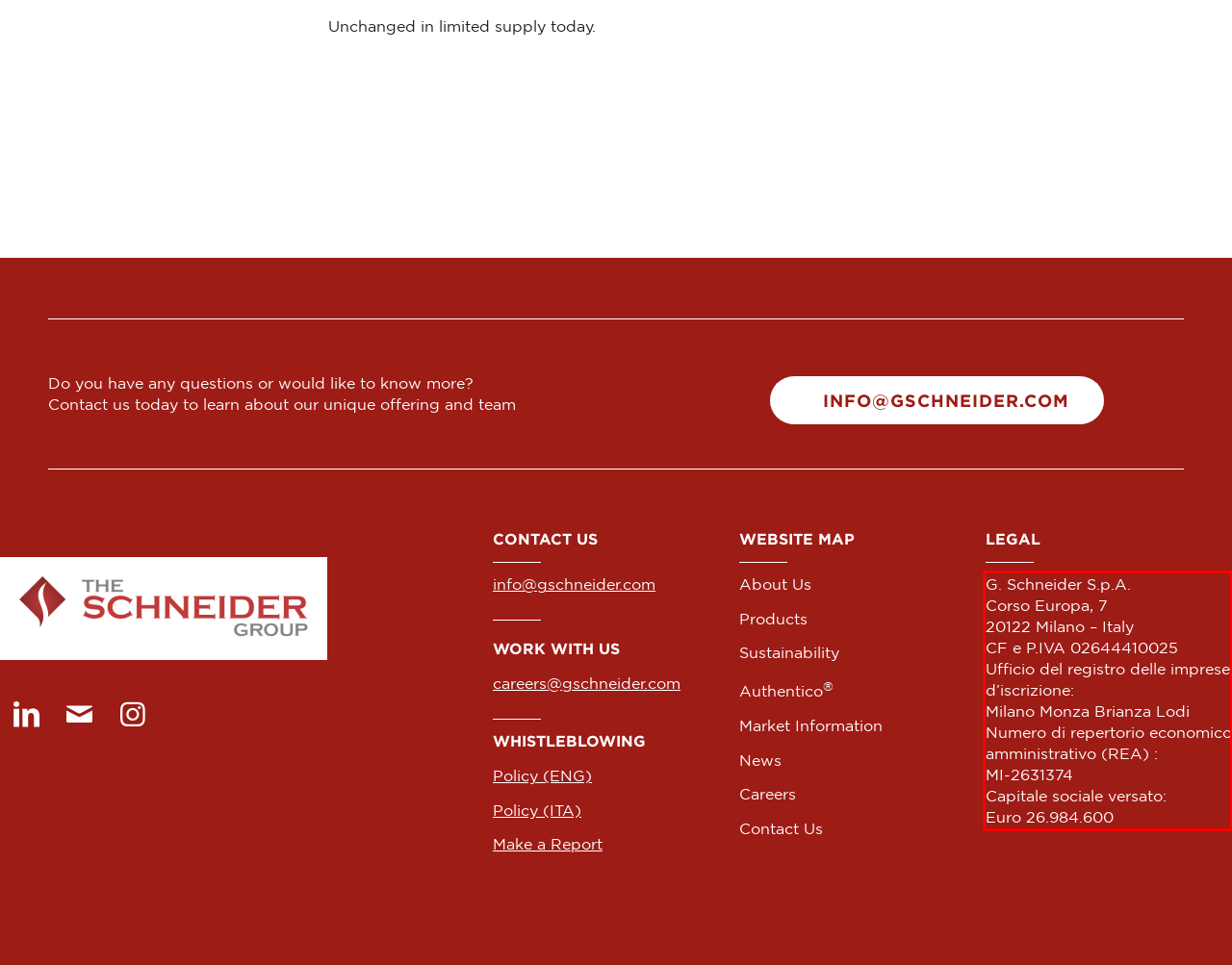Analyze the screenshot of a webpage where a red rectangle is bounding a UI element. Extract and generate the text content within this red bounding box.

G. Schneider S.p.A. Corso Europa, 7 20122 Milano – Italy CF e P.IVA 02644410025 Ufficio del registro delle imprese d’iscrizione: Milano Monza Brianza Lodi Numero di repertorio economico amministrativo (REA) : MI-2631374 Capitale sociale versato: Euro 26.984.600